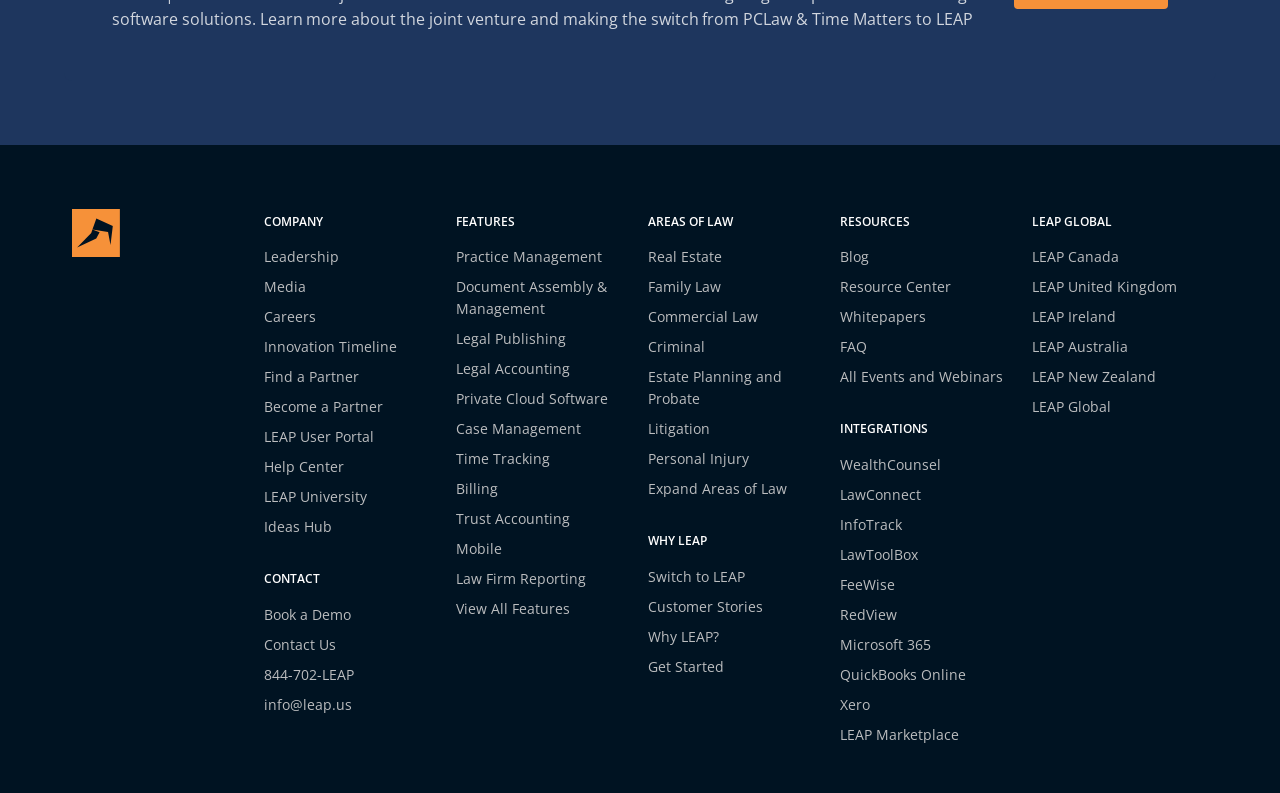Determine the bounding box coordinates for the UI element matching this description: "0 comments".

None